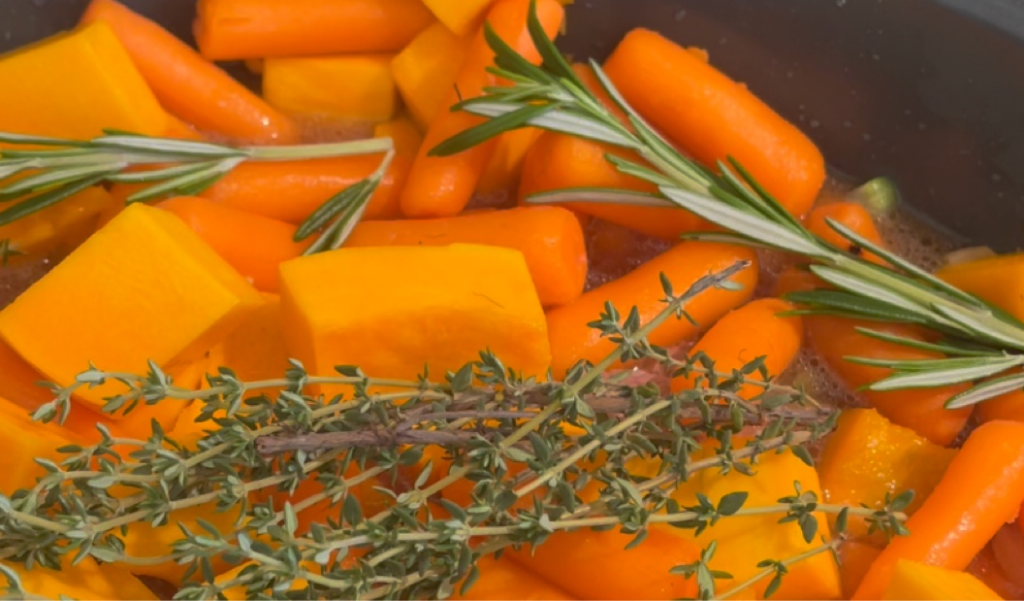Are there any herbs in the image?
Please provide a comprehensive answer to the question based on the webpage screenshot.

The ingredients are enhanced by sprigs of rosemary and thyme, which add aromatic depth and flavor, indicating the presence of herbs in the image.